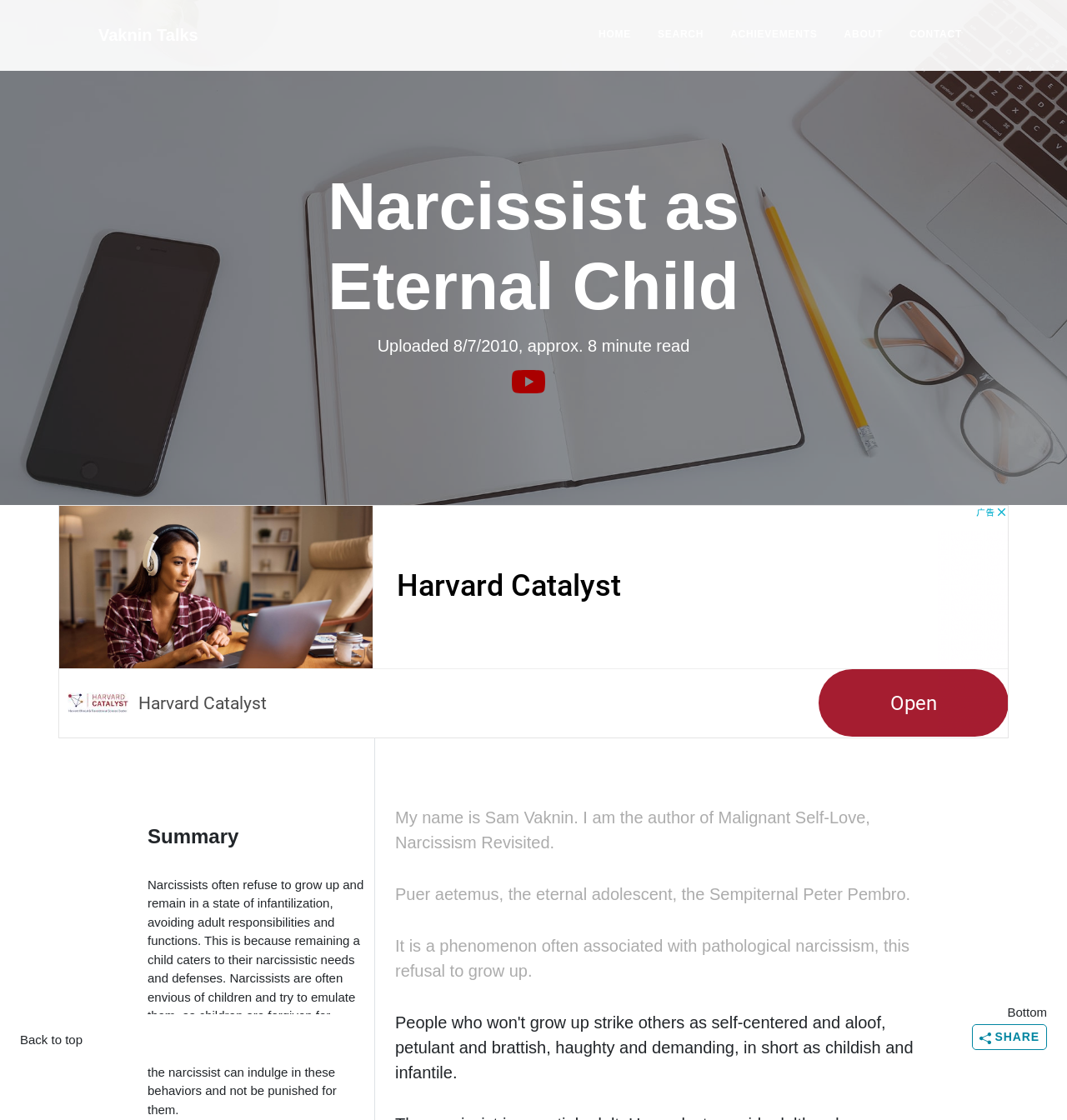Find the bounding box coordinates of the element's region that should be clicked in order to follow the given instruction: "Click the HOME link". The coordinates should consist of four float numbers between 0 and 1, i.e., [left, top, right, bottom].

[0.555, 0.006, 0.598, 0.057]